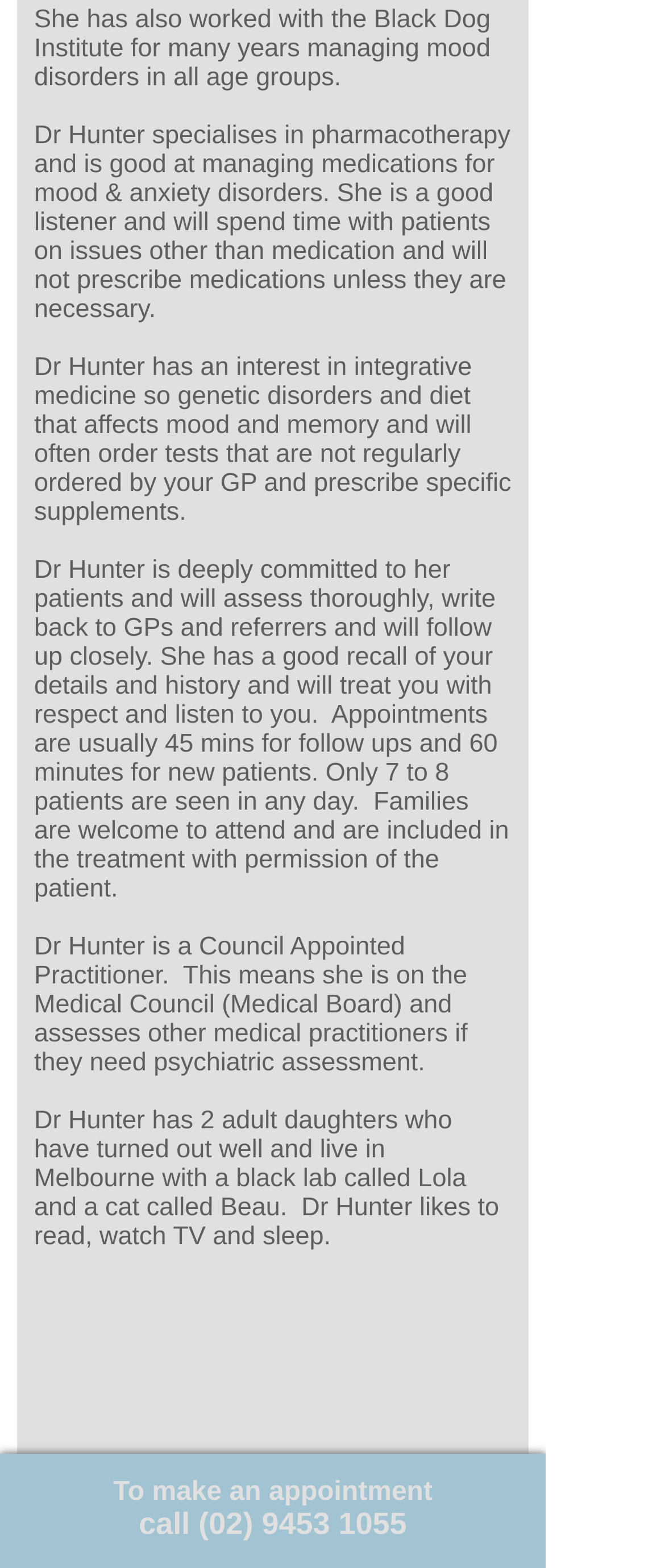Provide the bounding box coordinates for the UI element that is described by this text: "(02) 9453 1055". The coordinates should be in the form of four float numbers between 0 and 1: [left, top, right, bottom].

[0.299, 0.96, 0.612, 0.982]